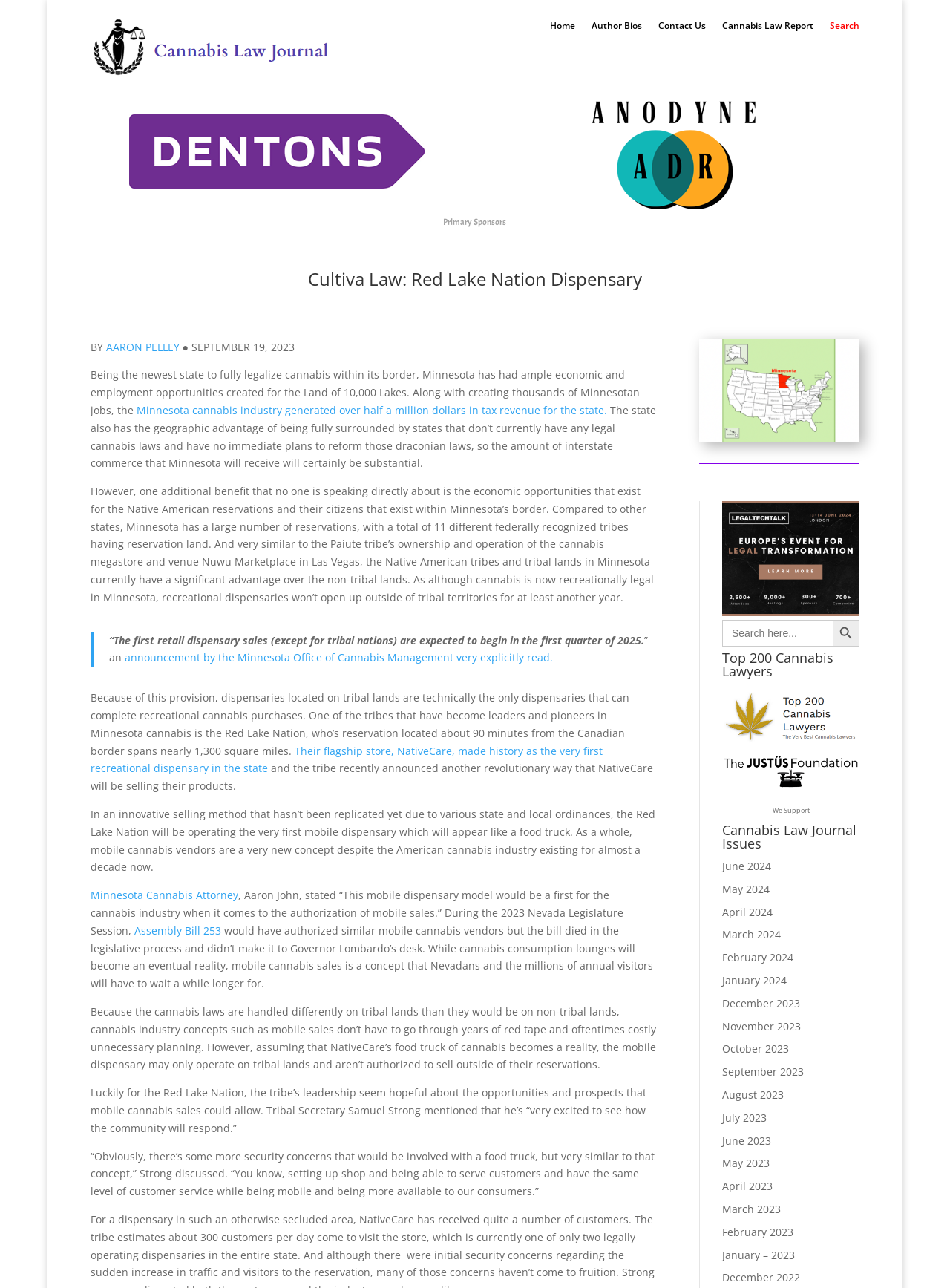Answer the question in one word or a short phrase:
What is the name of the cannabis megastore and venue mentioned in the text?

Nuwu Marketplace